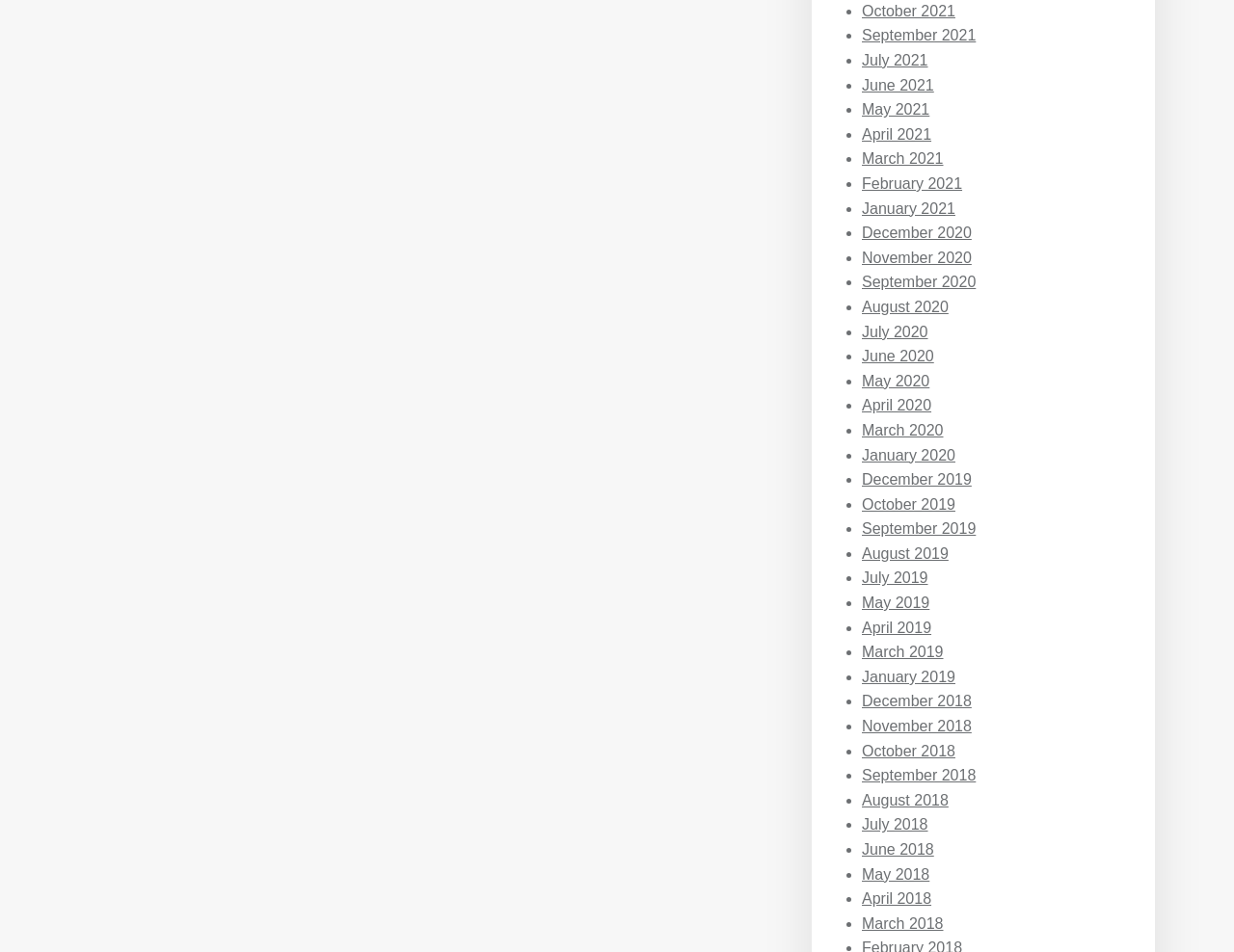Please identify the bounding box coordinates of the region to click in order to complete the given instruction: "Read the article about The Home Treatment for Foot fungus". The coordinates should be four float numbers between 0 and 1, i.e., [left, top, right, bottom].

None